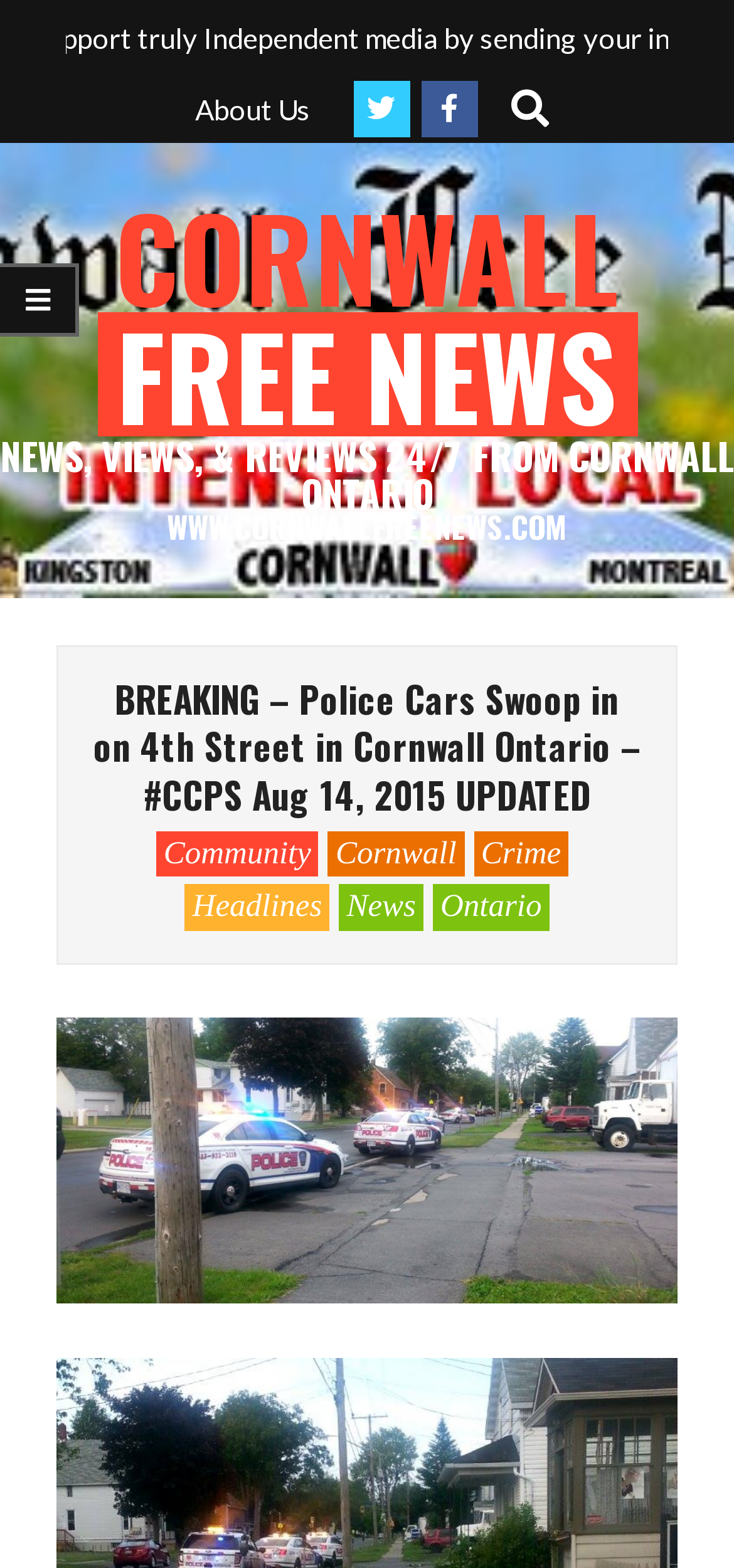Observe the image and answer the following question in detail: Is the search box required?

I looked at the search box and found that it has a placeholder text 'Type Search Term …' and the 'required' attribute is set to False, which means that the search box is not required.